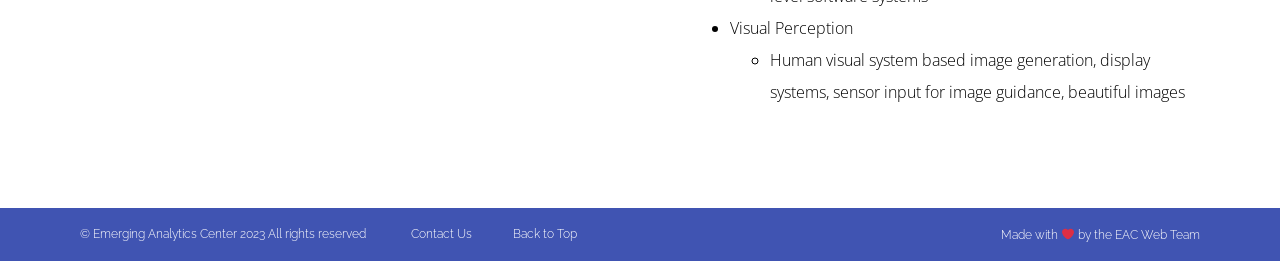Identify the bounding box of the UI element described as follows: "Phad Se Padh". Provide the coordinates as four float numbers in the range of 0 to 1 [left, top, right, bottom].

None